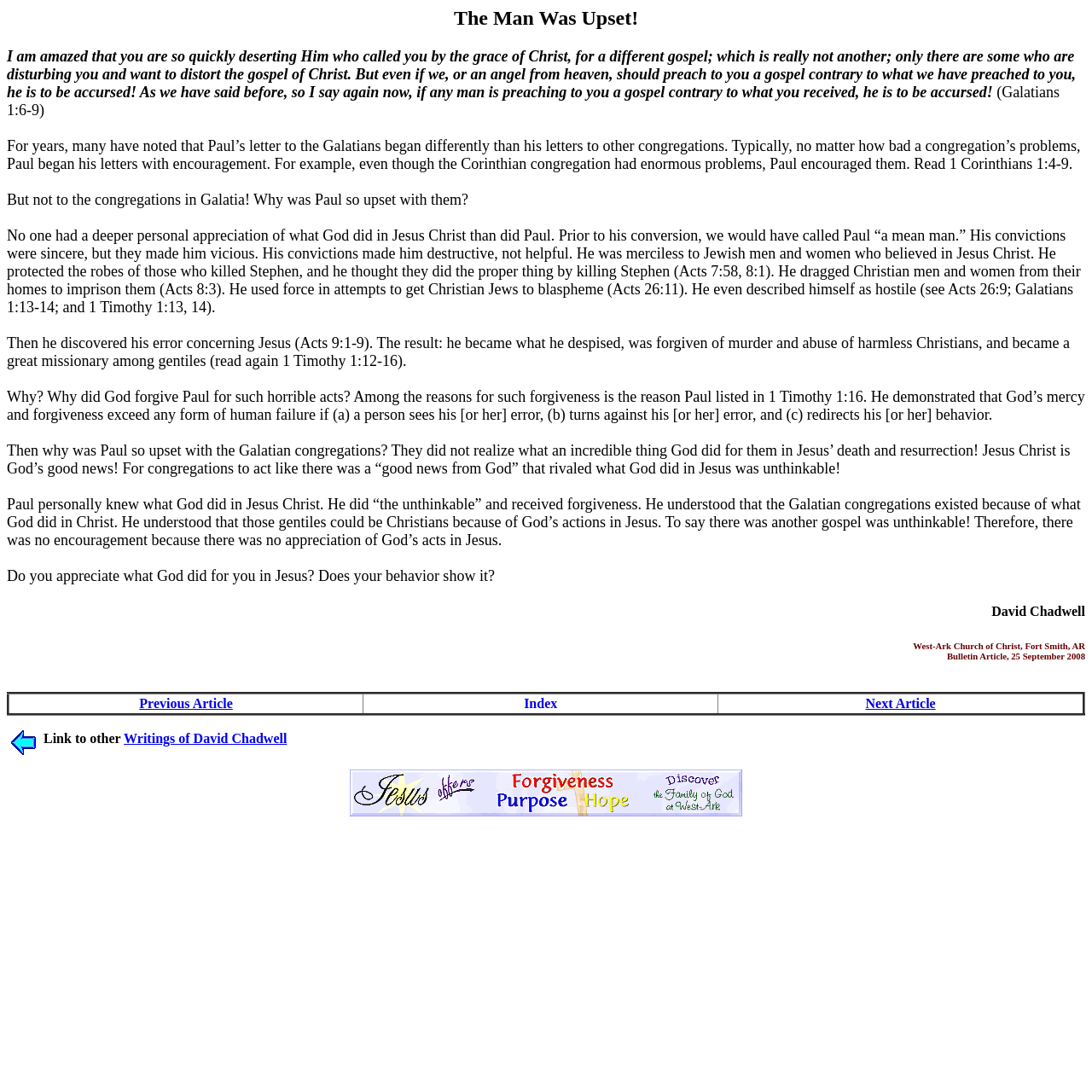How many links are in the table?
Look at the image and respond with a one-word or short-phrase answer.

3